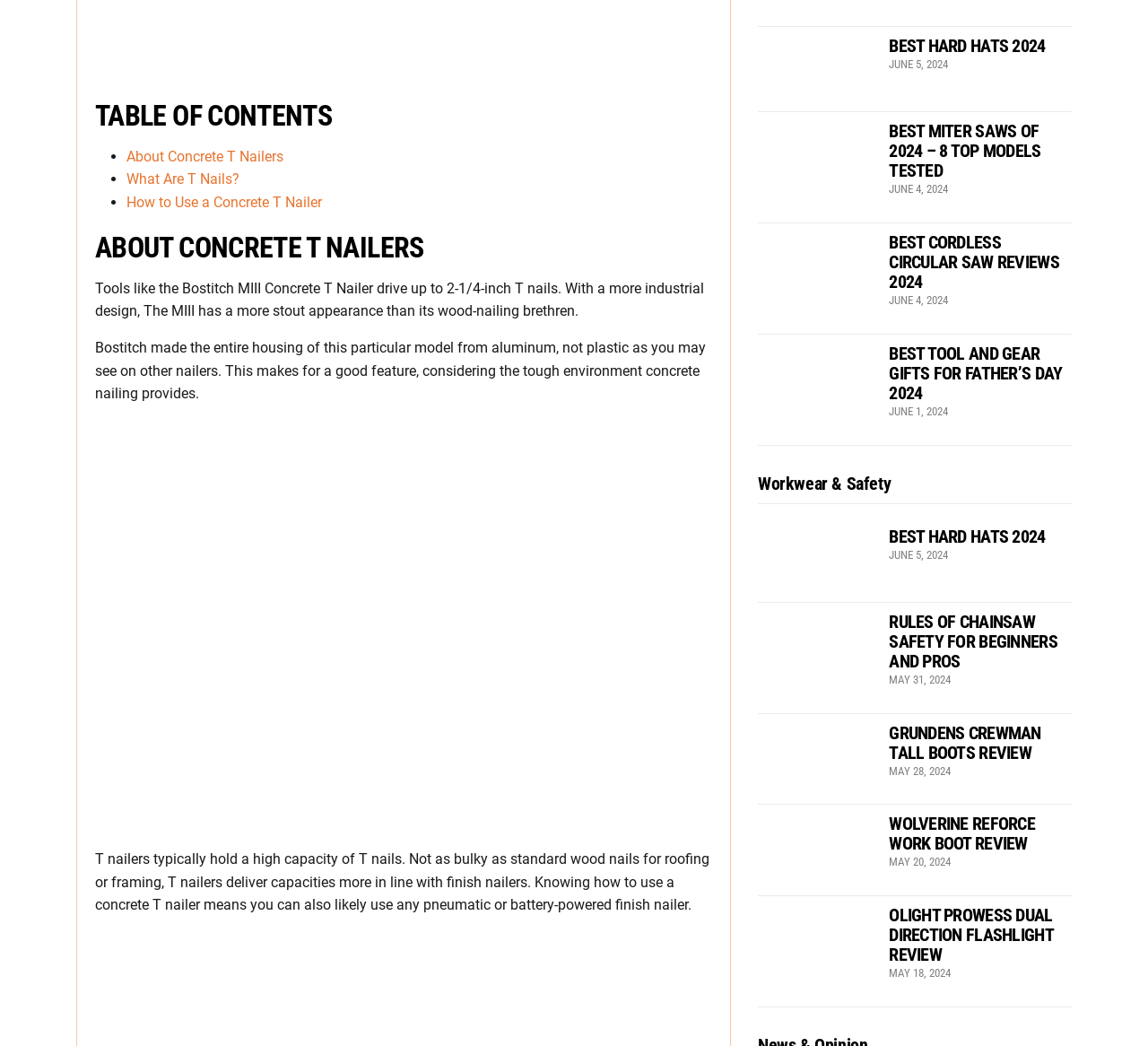Please locate the UI element described by "About Concrete T Nailers" and provide its bounding box coordinates.

[0.11, 0.141, 0.247, 0.158]